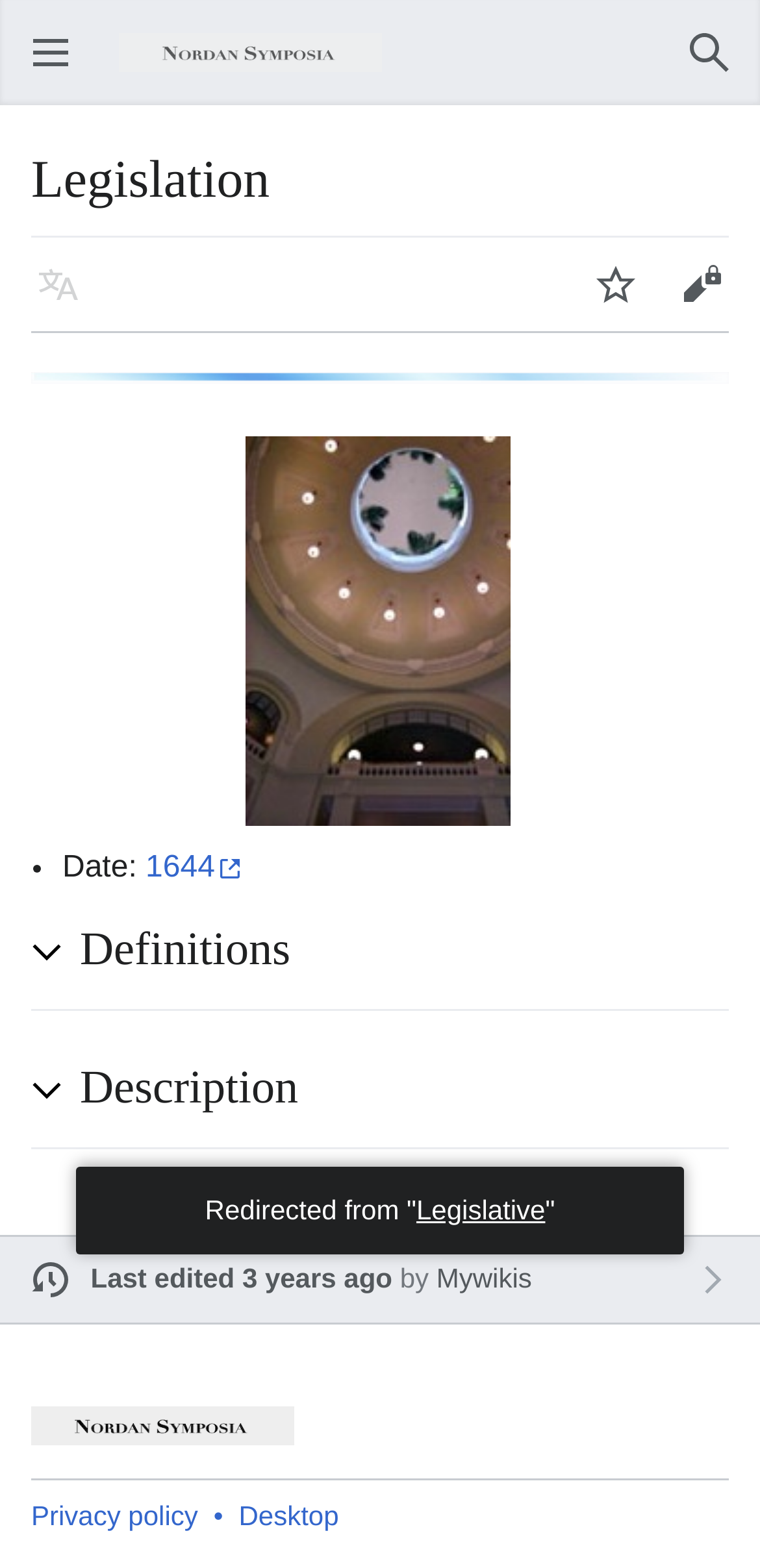Please identify the bounding box coordinates of the clickable region that I should interact with to perform the following instruction: "Send an email to the team". The coordinates should be expressed as four float numbers between 0 and 1, i.e., [left, top, right, bottom].

None